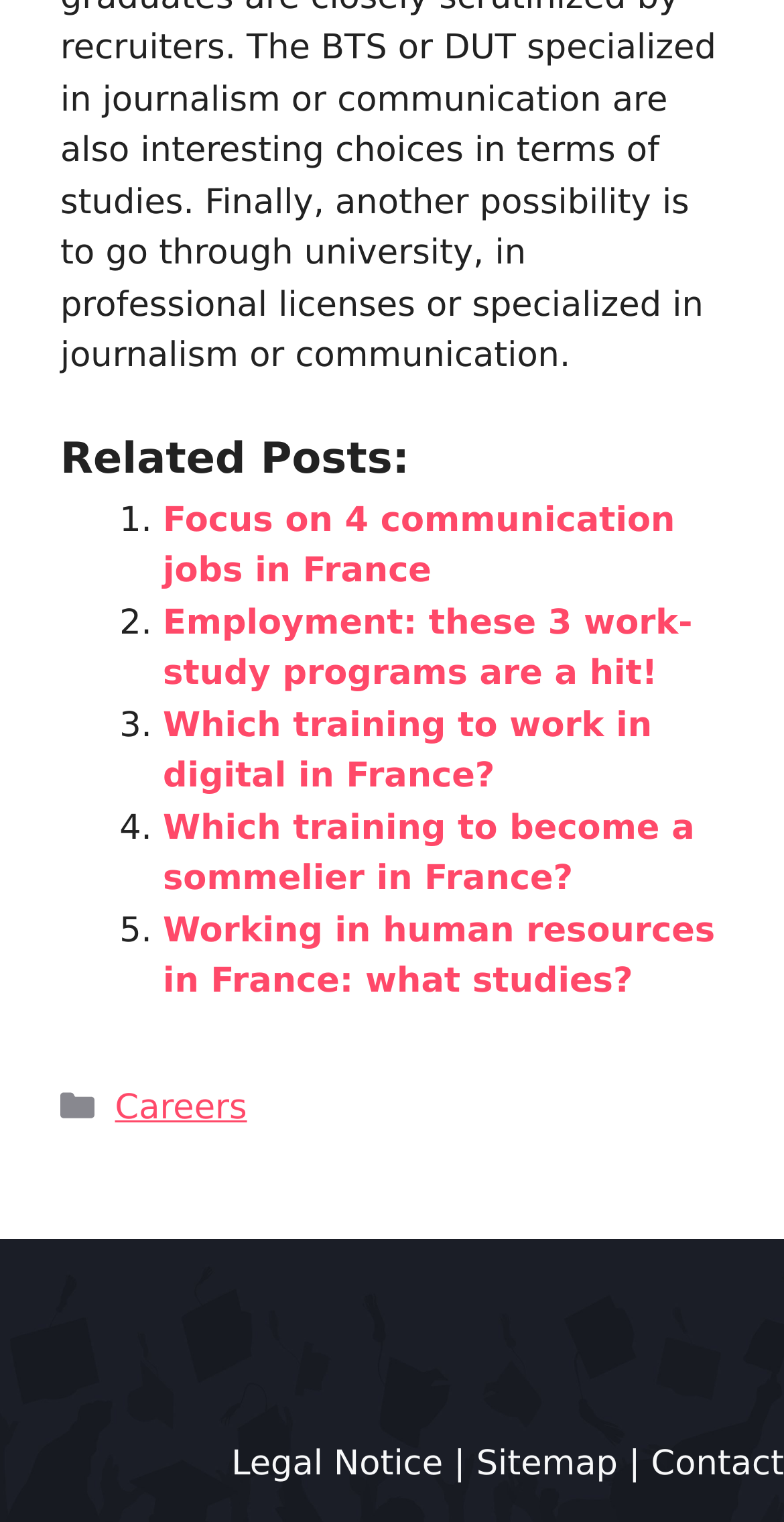Pinpoint the bounding box coordinates of the clickable element to carry out the following instruction: "View the sitemap."

[0.607, 0.949, 0.788, 0.975]